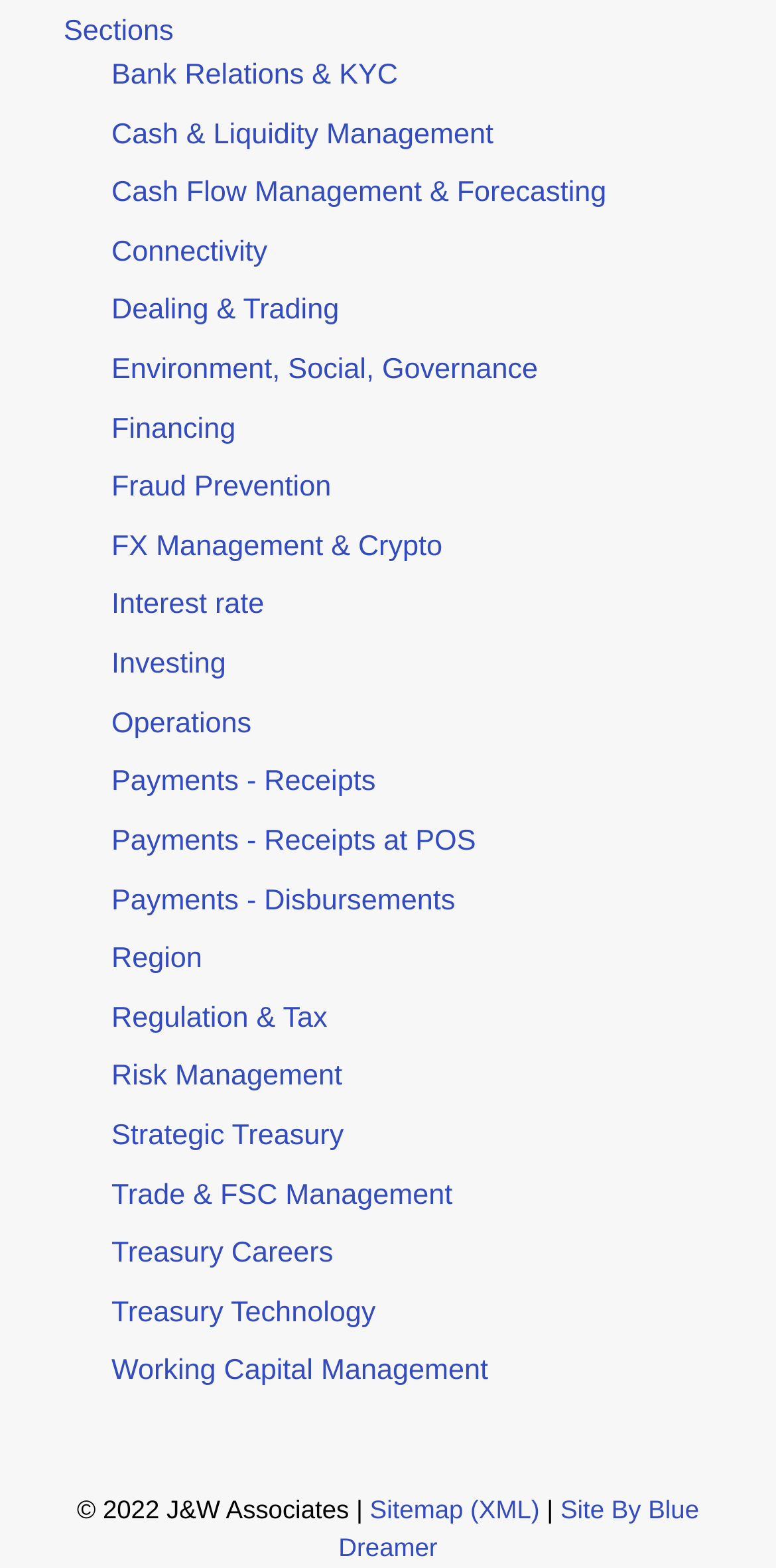What is the last link in the main section?
Answer with a single word or phrase, using the screenshot for reference.

Working Capital Management